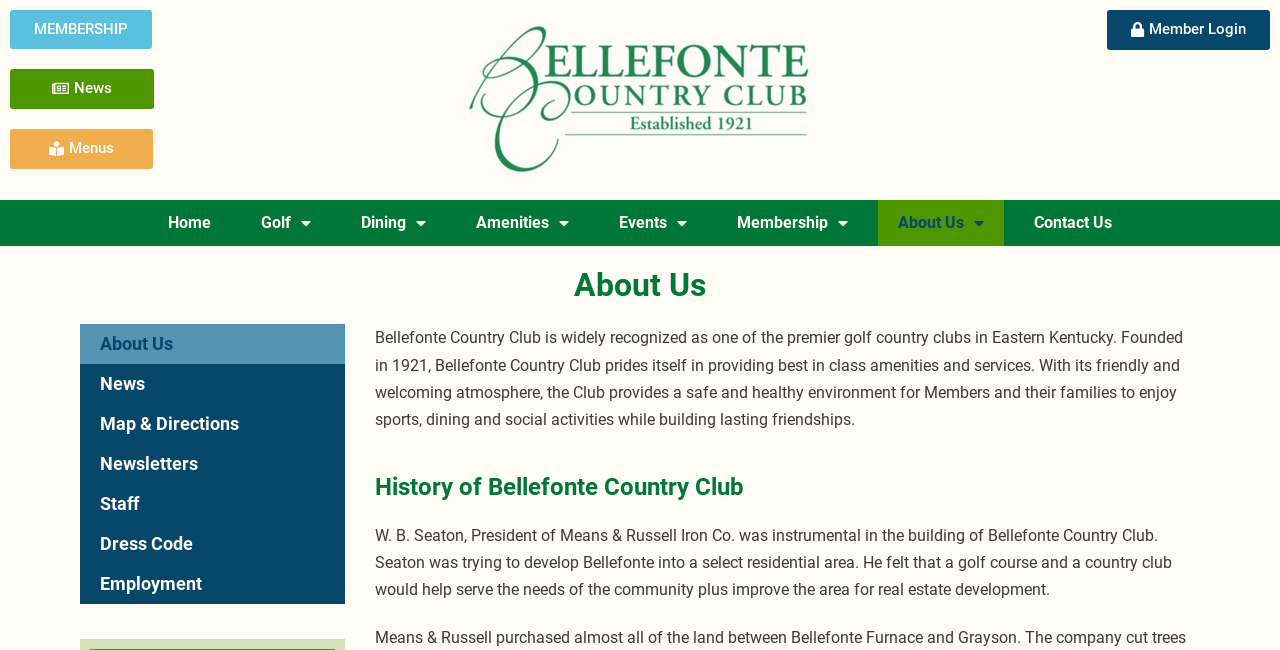Show the bounding box coordinates of the region that should be clicked to follow the instruction: "Read about the History of Bellefonte Country Club."

[0.293, 0.728, 0.935, 0.772]